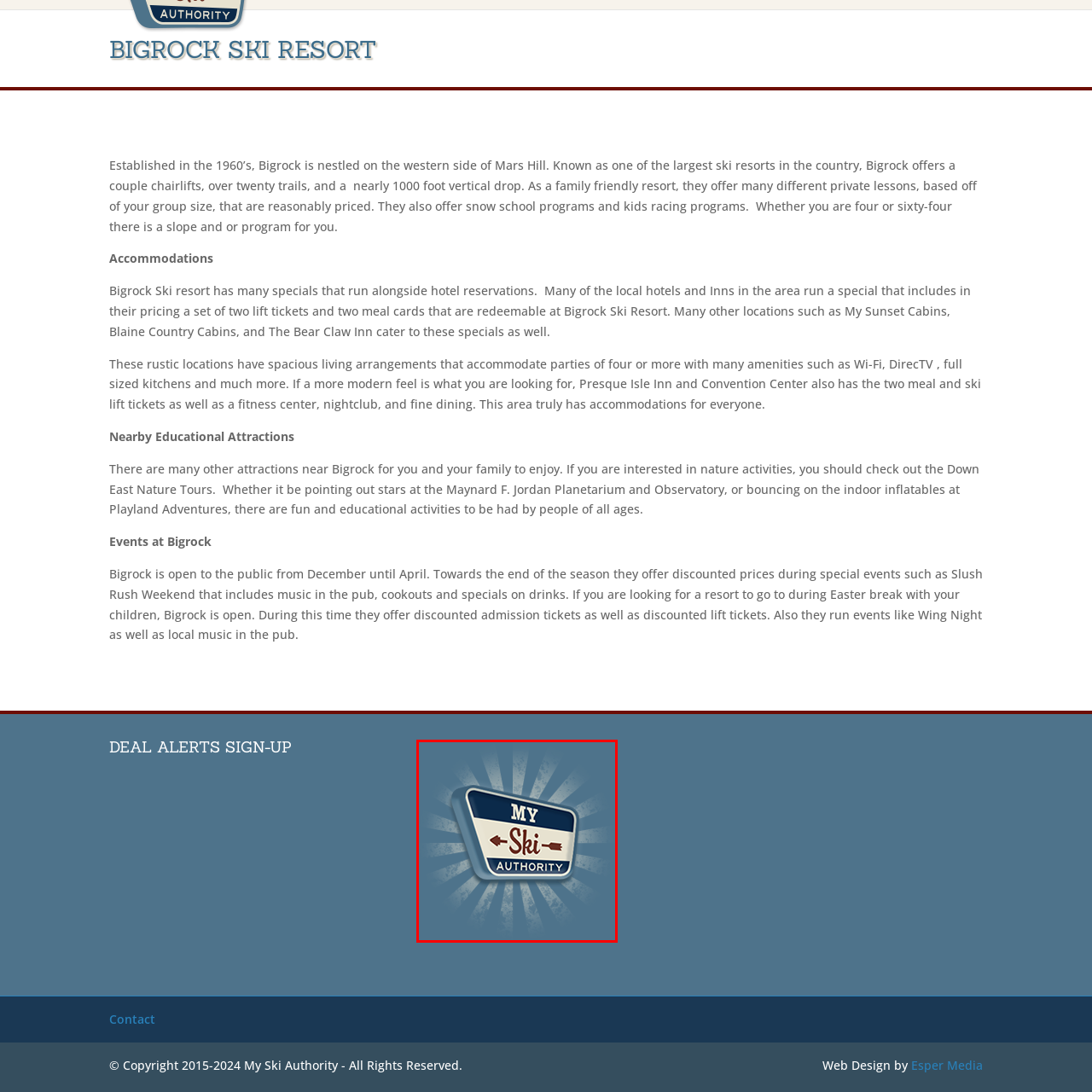Offer a detailed explanation of the elements found within the defined red outline.

The image features a stylized logo for "My Ski Authority," presented in a vintage badge design. It showcases the text "MY Ski AUTHORITY" prominently in the center, flanked by decorative arrows, conveying a sense of adventure and authority in the skiing domain. The background is a soft blue with subtle rays radiating outward, adding a dynamic feel to the design. This logo likely represents a brand associated with skiing destinations, tips, and resources, appealing to enthusiasts looking for reliable information about ski resorts and related activities.